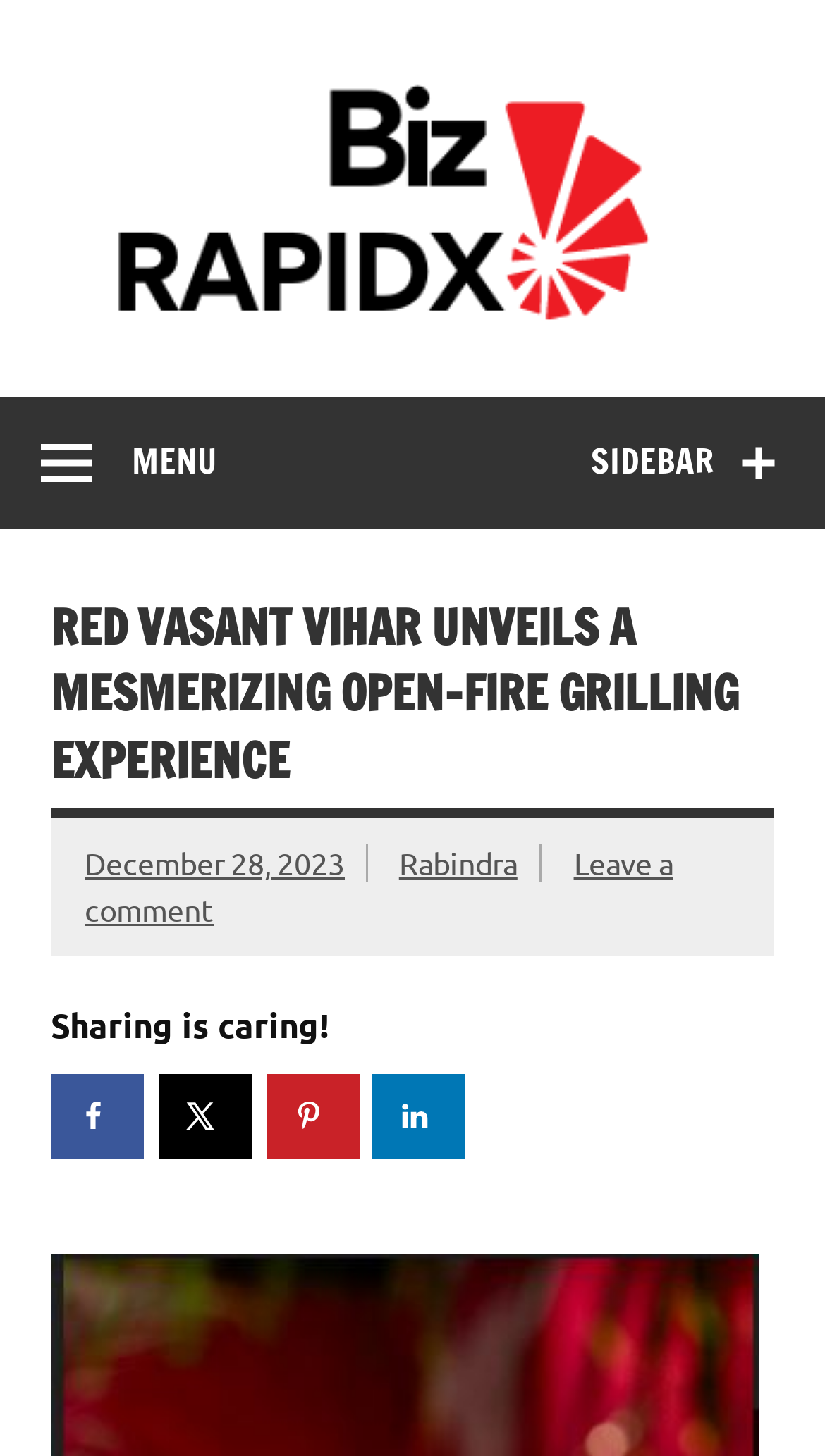Find the bounding box coordinates of the element I should click to carry out the following instruction: "Share on Facebook".

[0.062, 0.738, 0.174, 0.796]